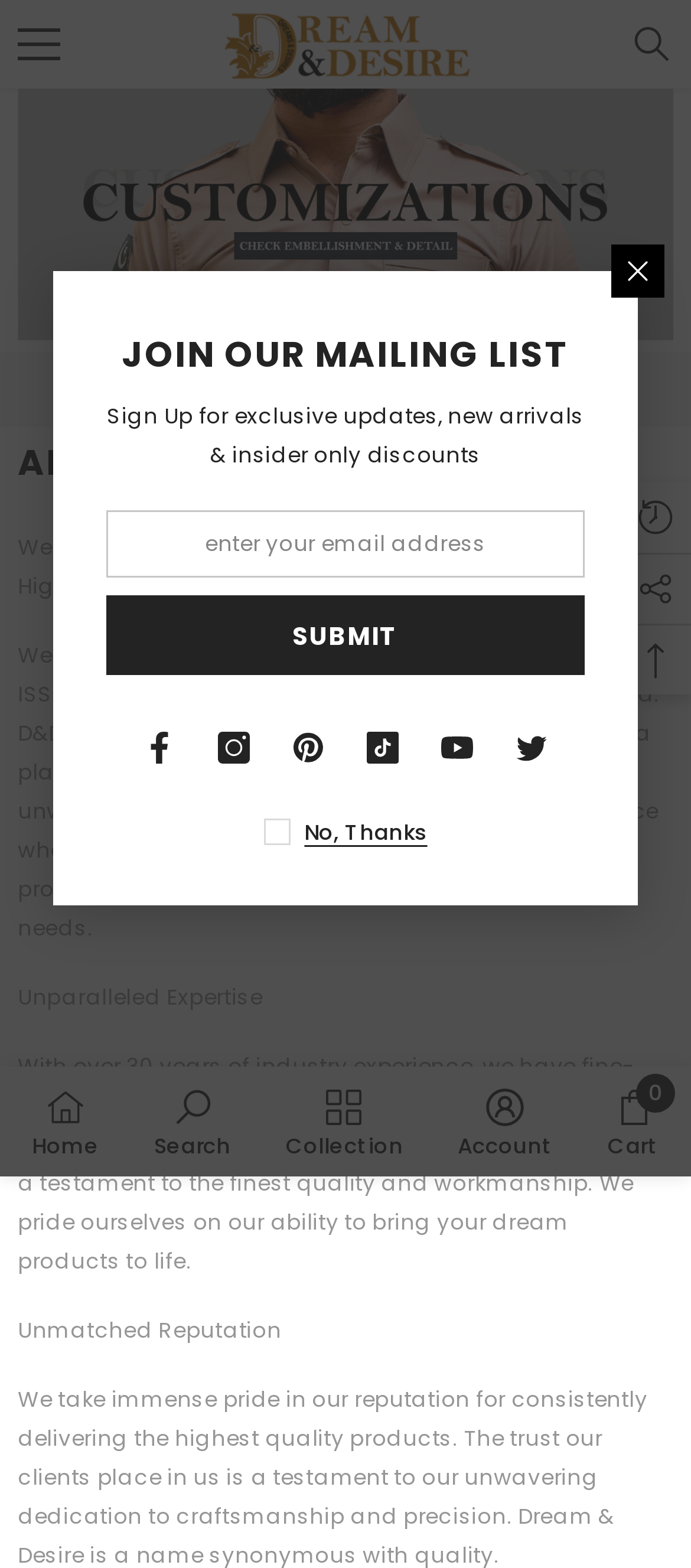Using the information in the image, give a comprehensive answer to the question: 
What is the name of the website?

The name of the website can be found in the link element with the text 'dreamndesire.com' at the top of the webpage, which suggests that it is the title of the website.